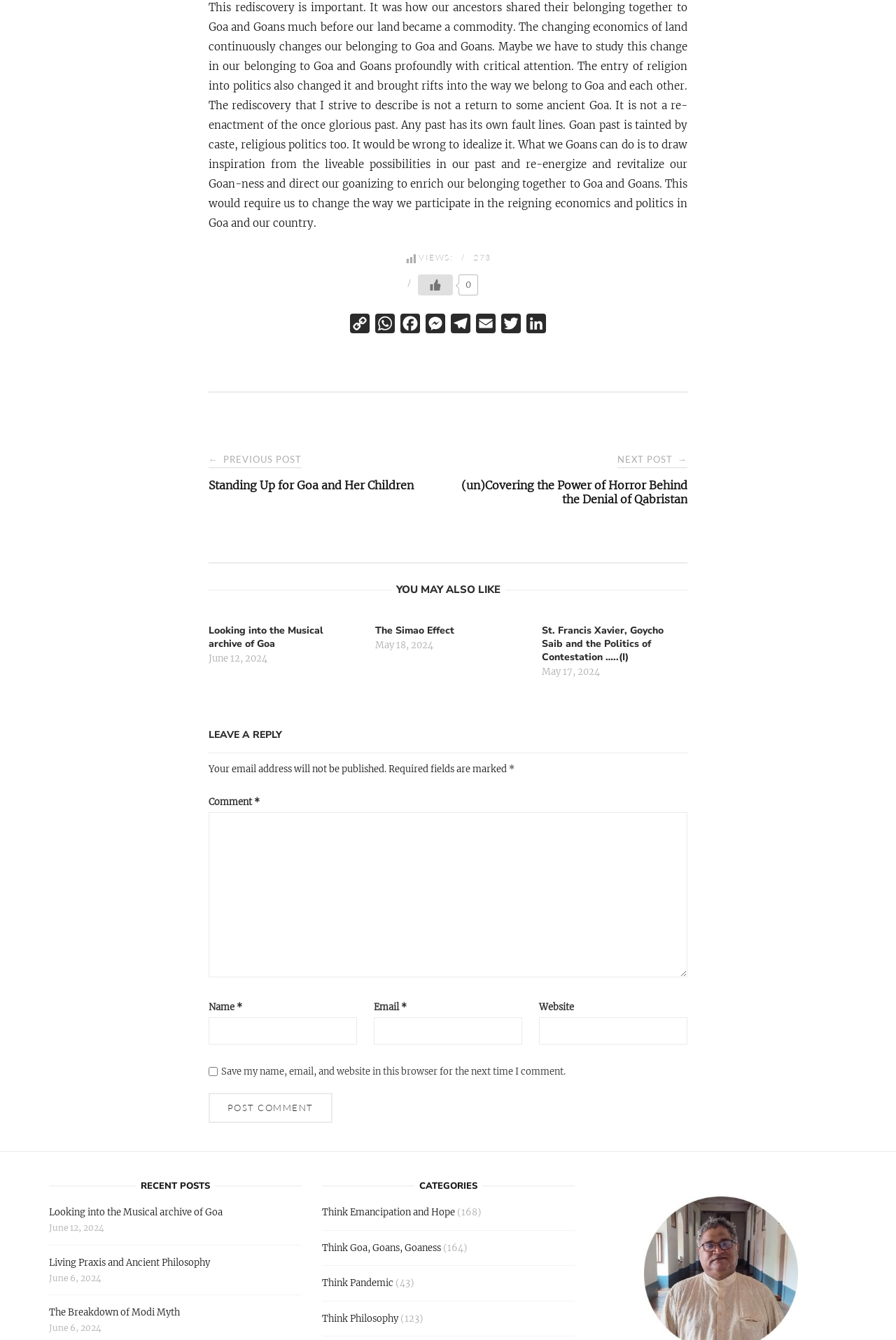Determine the coordinates of the bounding box that should be clicked to complete the instruction: "Leave a reply". The coordinates should be represented by four float numbers between 0 and 1: [left, top, right, bottom].

[0.233, 0.542, 0.767, 0.562]